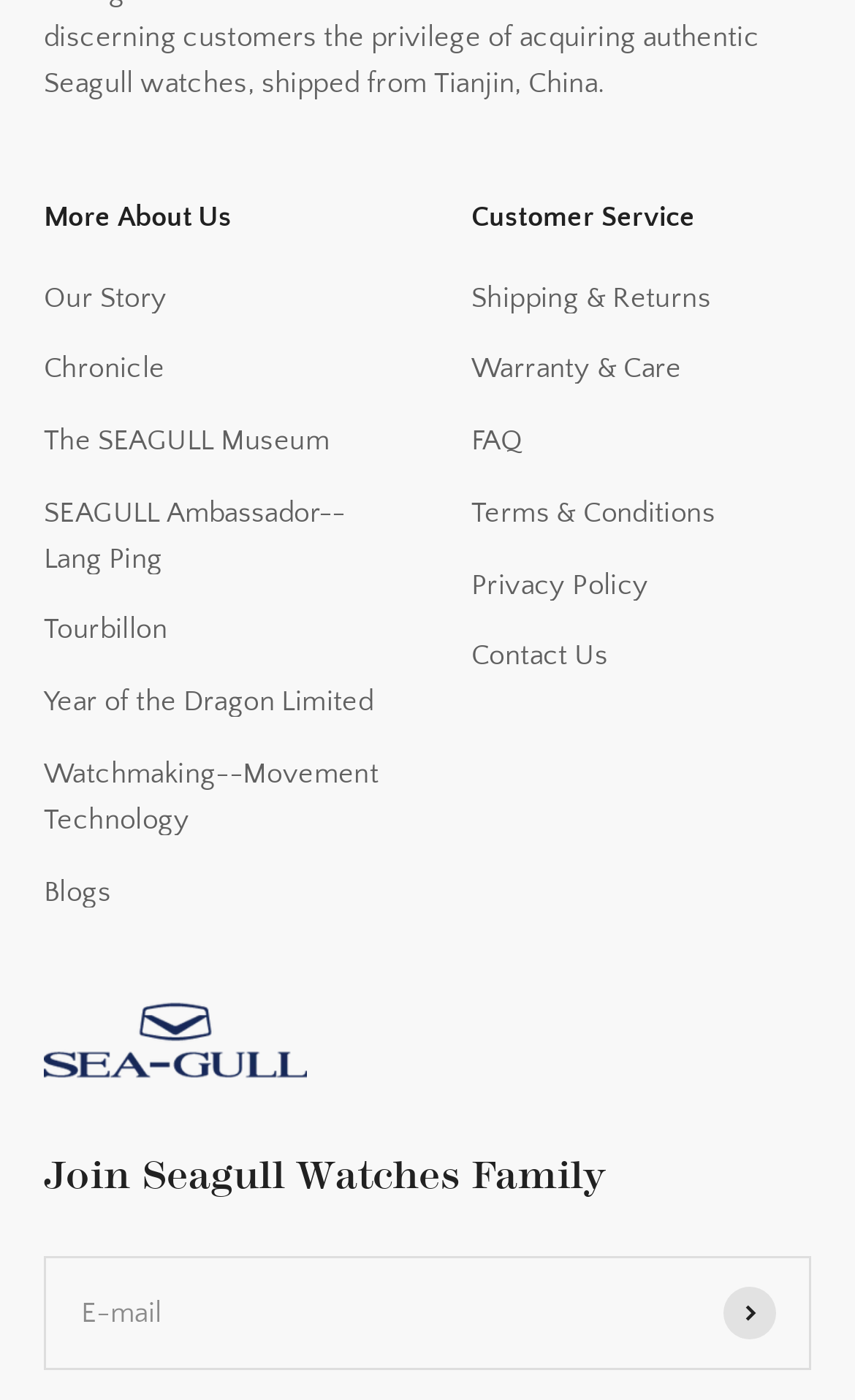Reply to the question with a single word or phrase:
How many sections are there on the webpage?

2